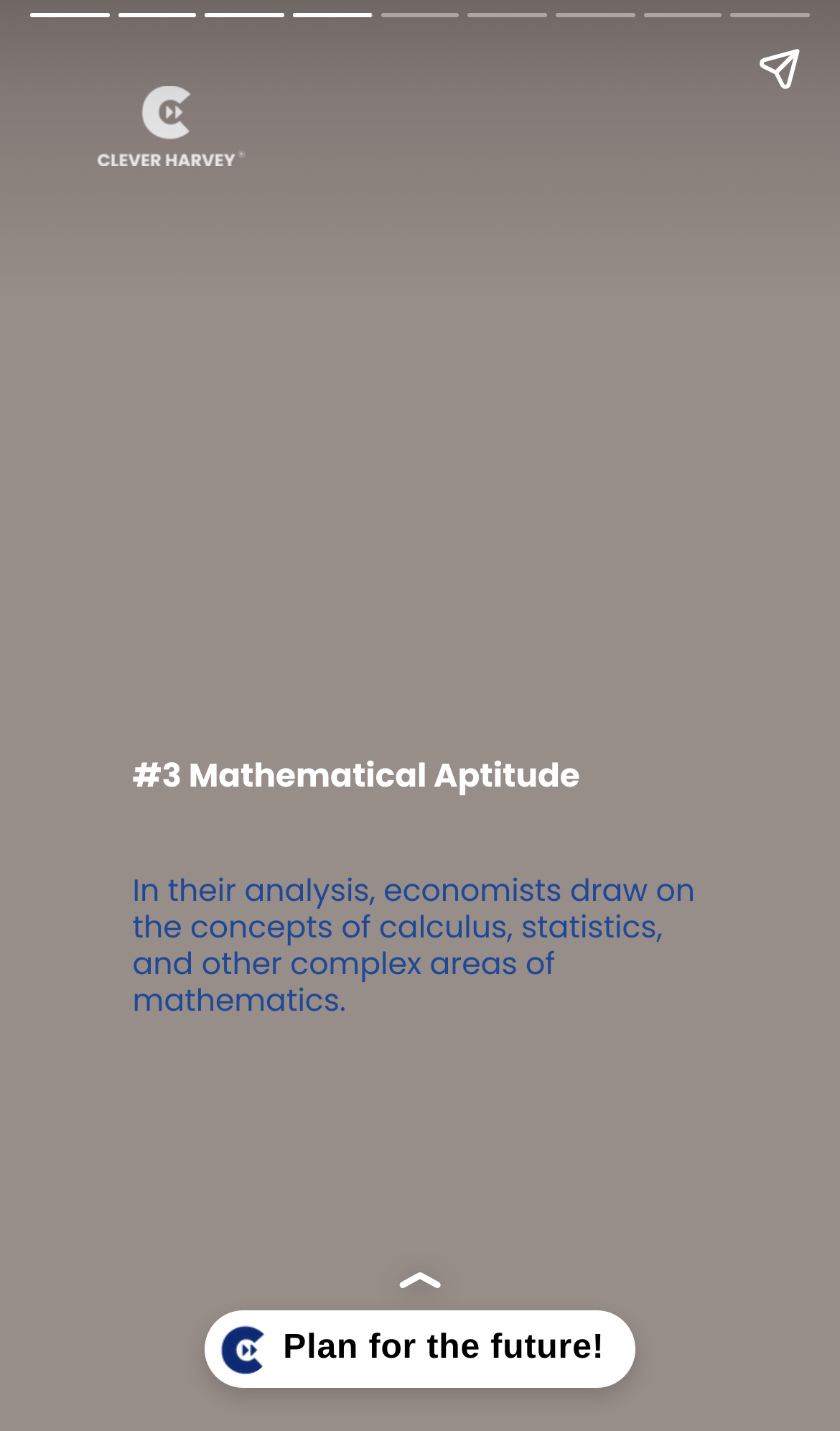Is there an image on the webpage?
Observe the image and answer the question with a one-word or short phrase response.

Yes